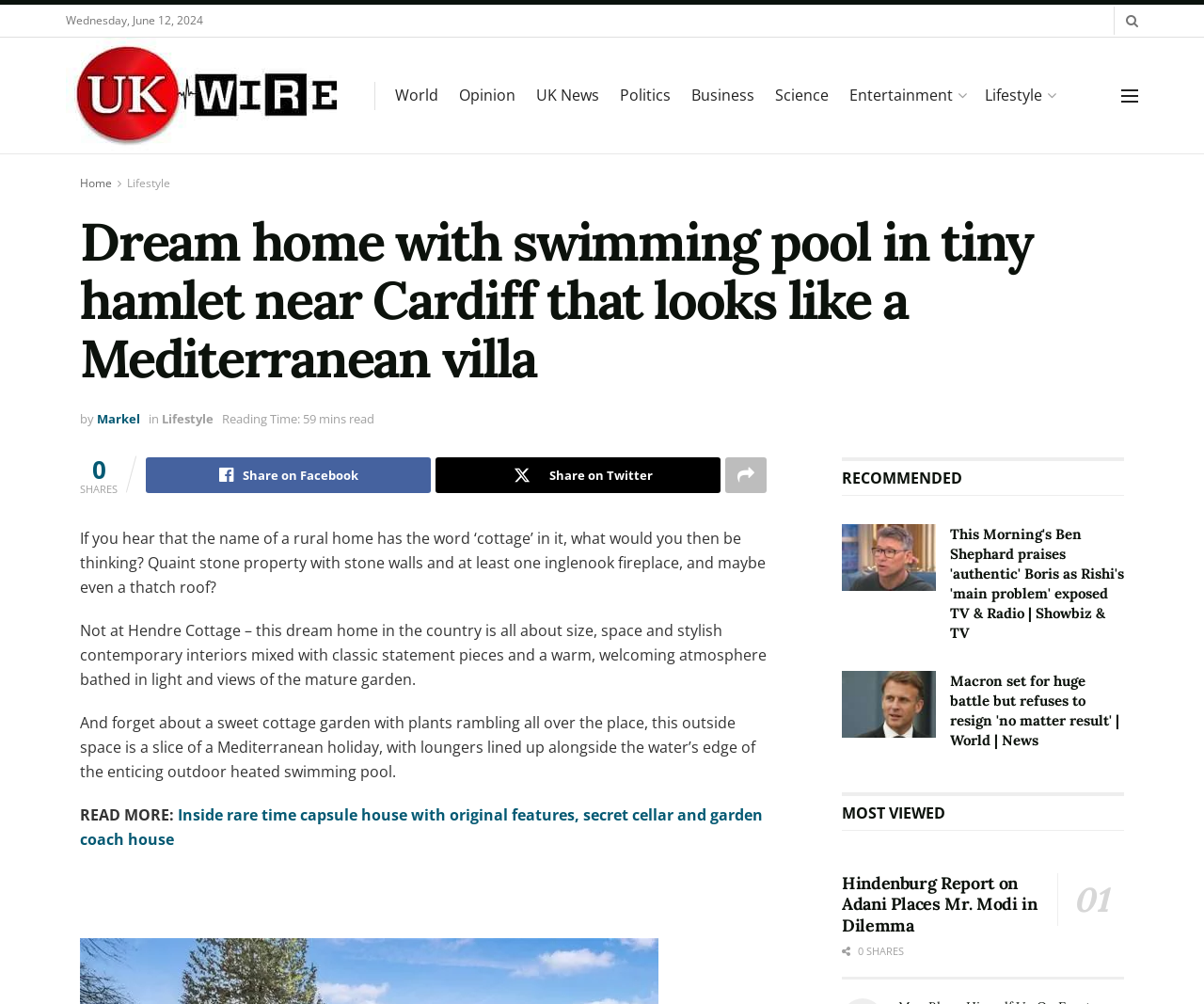Please specify the bounding box coordinates of the region to click in order to perform the following instruction: "Go to About us".

None